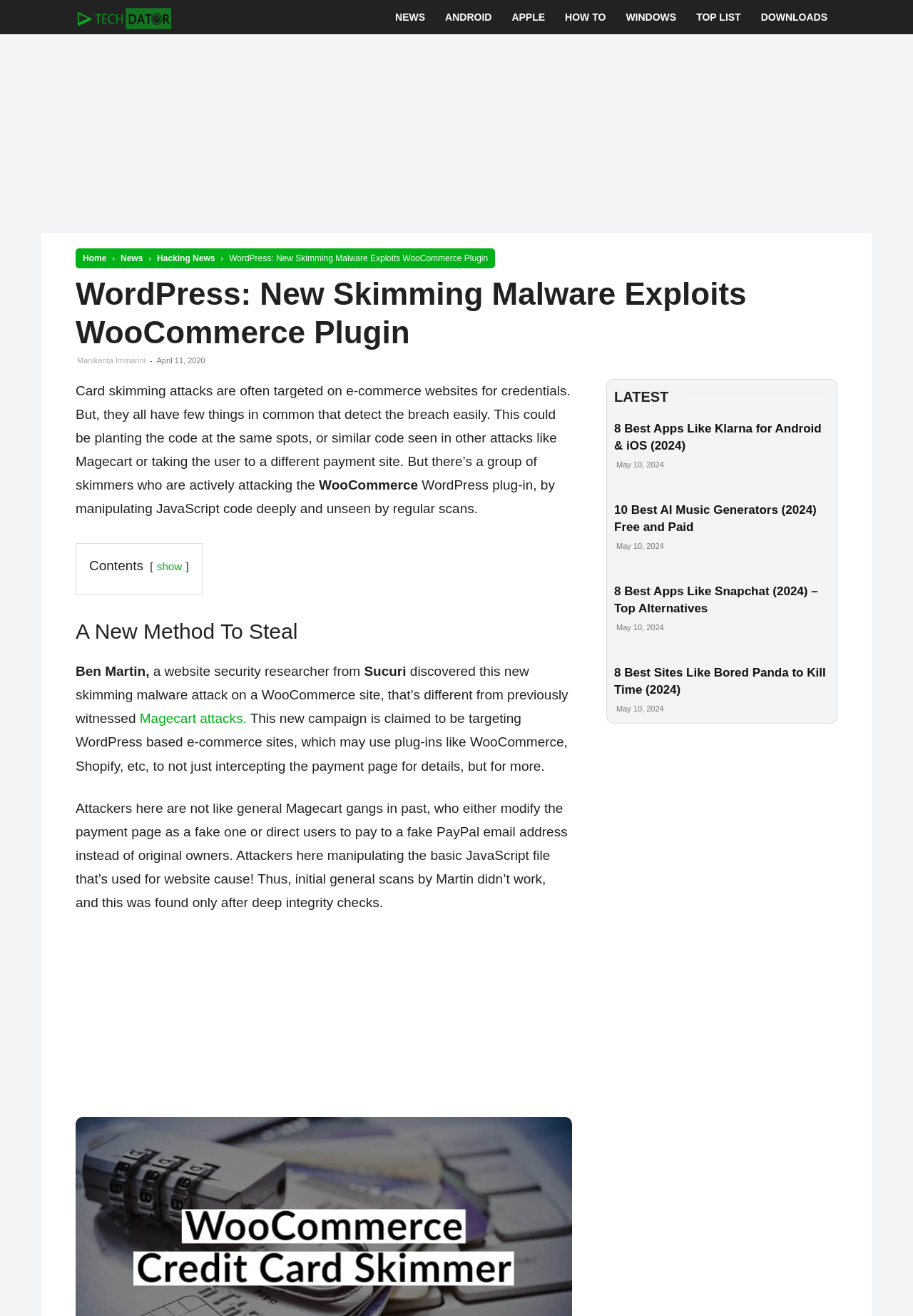Can you find and provide the main heading text of this webpage?

WordPress: New Skimming Malware Exploits WooCommerce Plugin